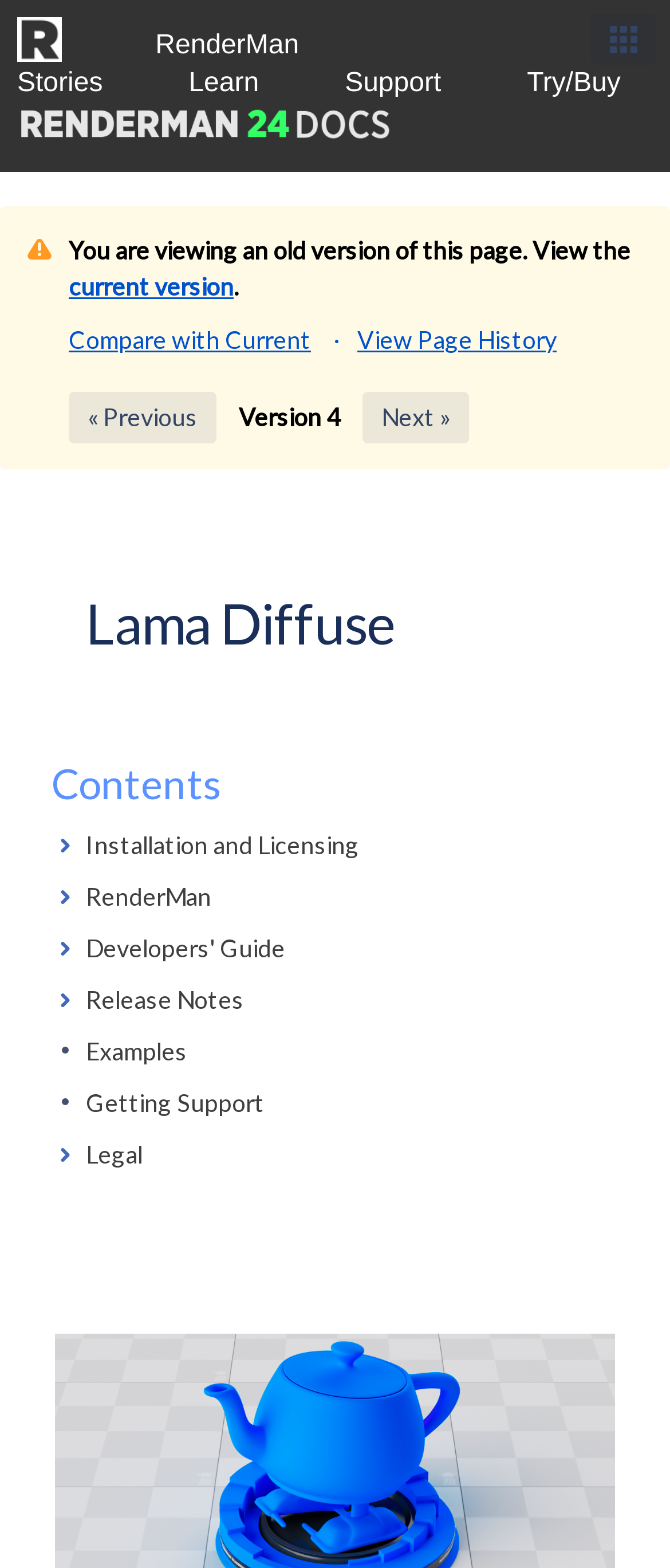From the webpage screenshot, identify the region described by Legal. Provide the bounding box coordinates as (top-left x, top-left y, bottom-right x, bottom-right y), with each value being a floating point number between 0 and 1.

[0.128, 0.728, 0.213, 0.746]